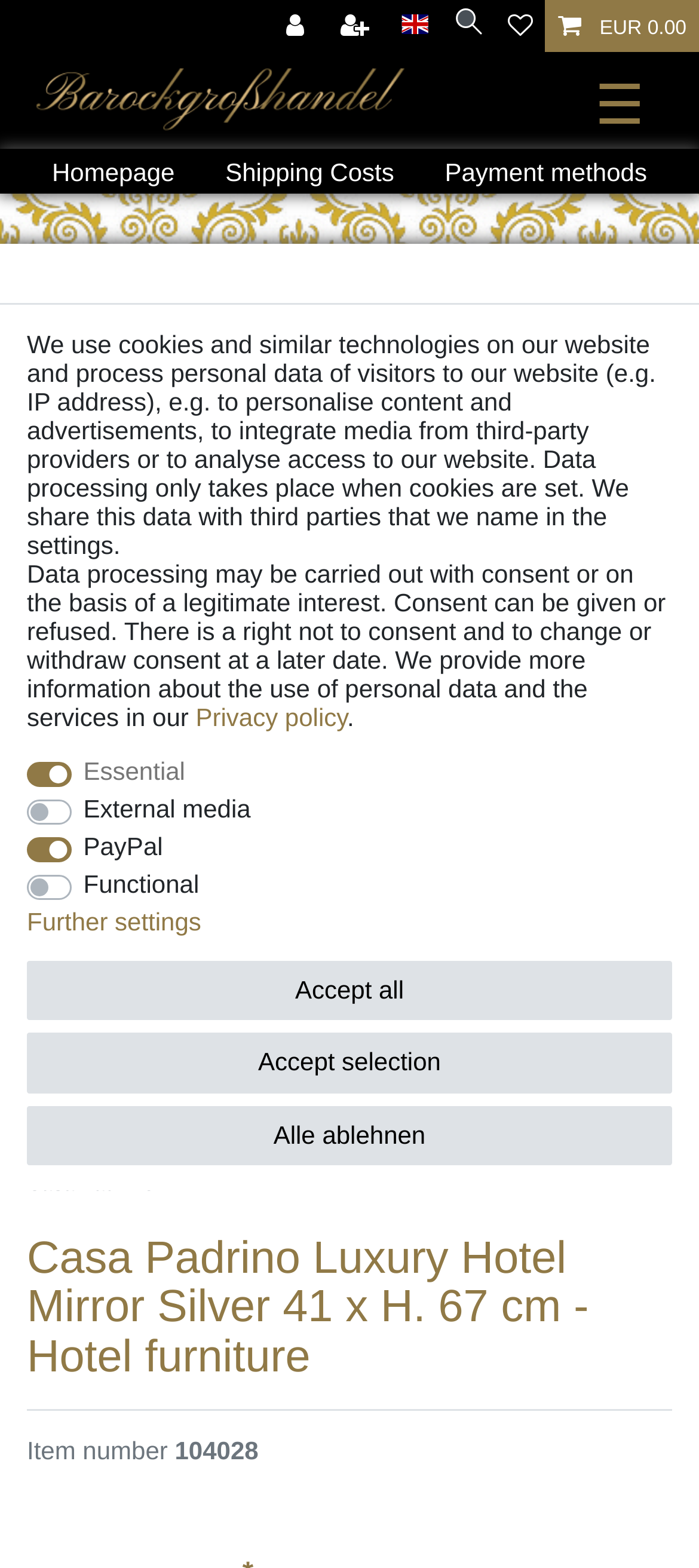Please identify the bounding box coordinates of the region to click in order to complete the given instruction: "check end-of-life services". The coordinates should be four float numbers between 0 and 1, i.e., [left, top, right, bottom].

None